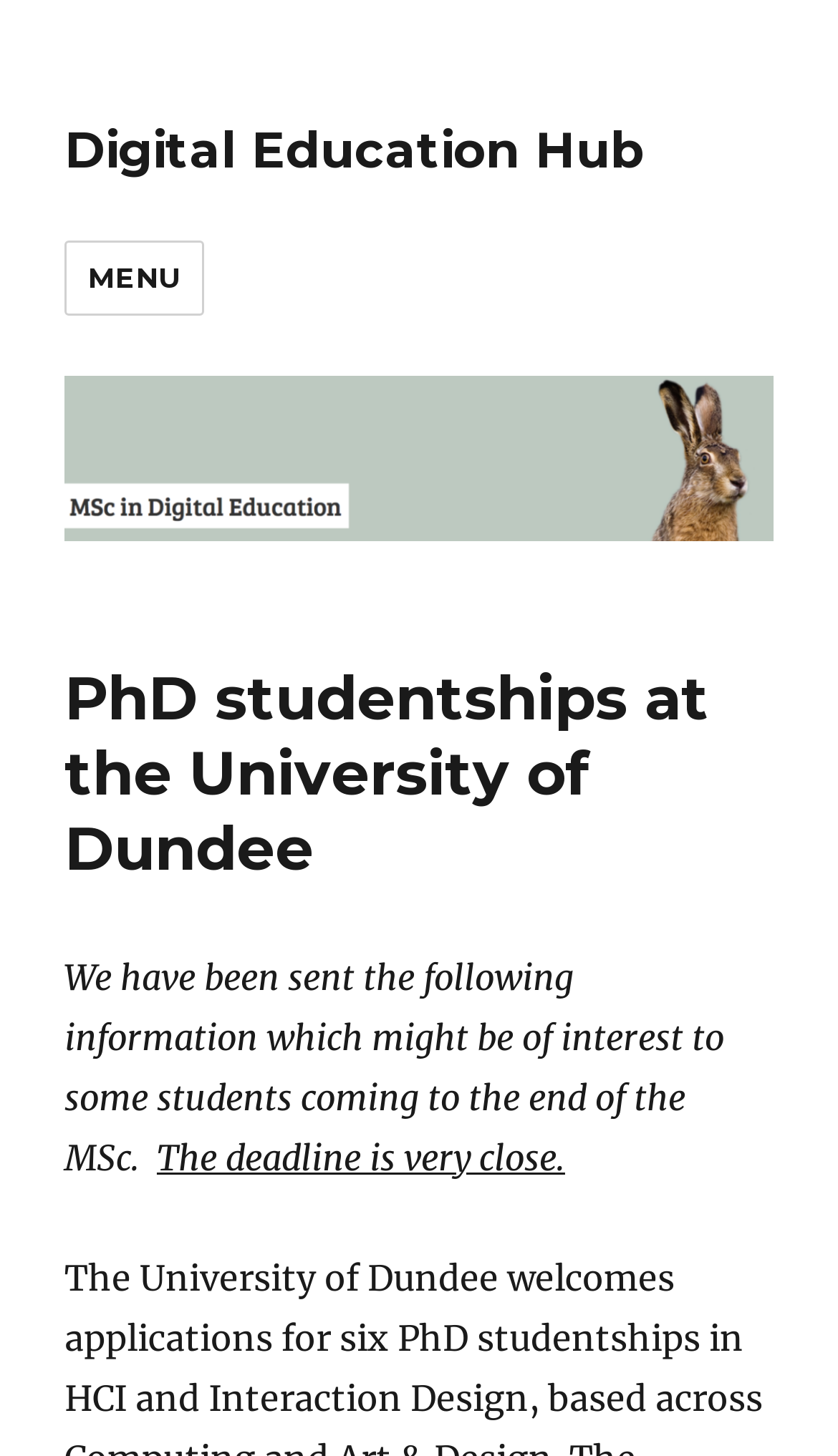Determine the heading of the webpage and extract its text content.

PhD studentships at the University of Dundee